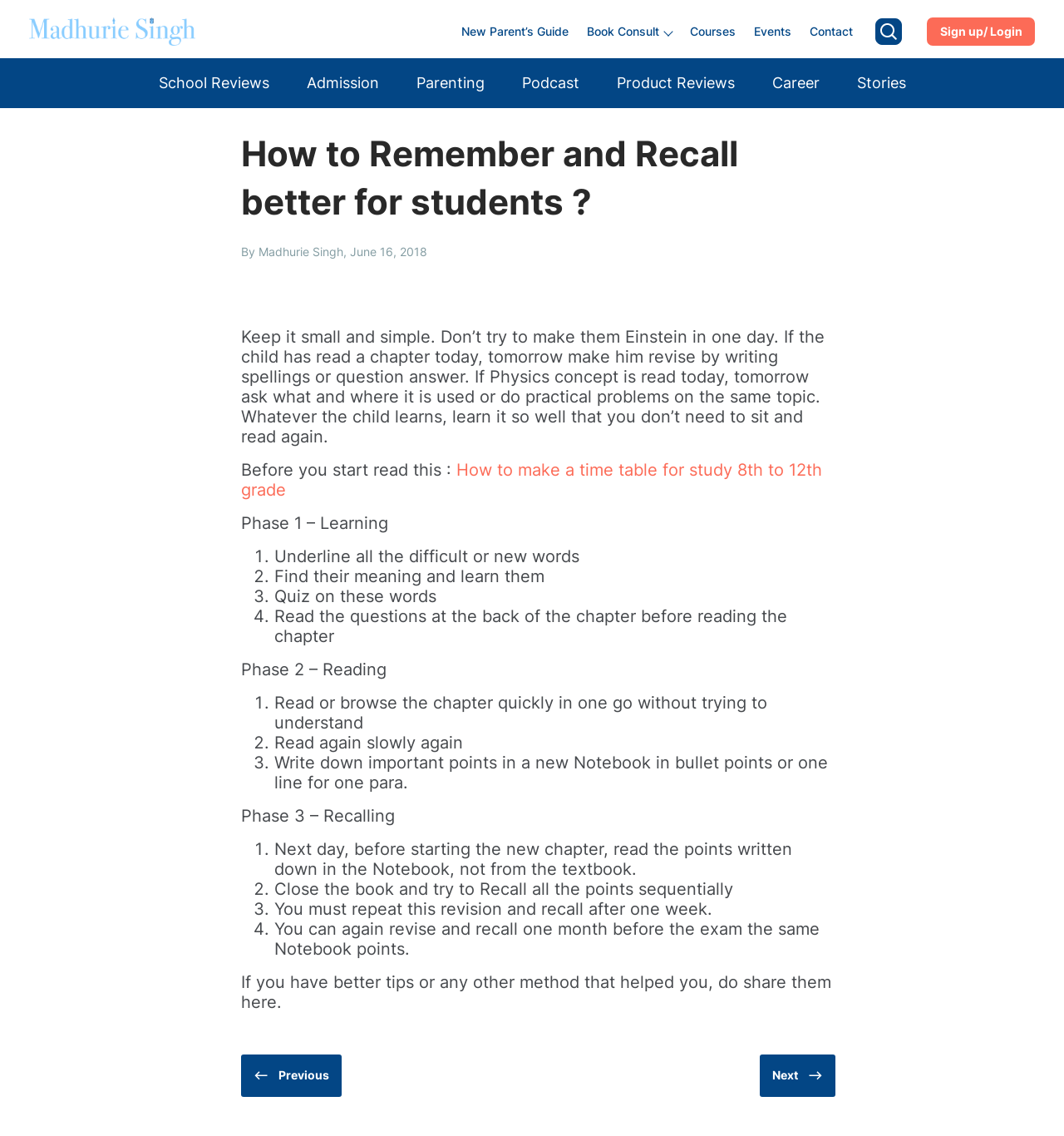Find the bounding box coordinates for the element that must be clicked to complete the instruction: "Search using the search icon". The coordinates should be four float numbers between 0 and 1, indicated as [left, top, right, bottom].

[0.823, 0.016, 0.848, 0.04]